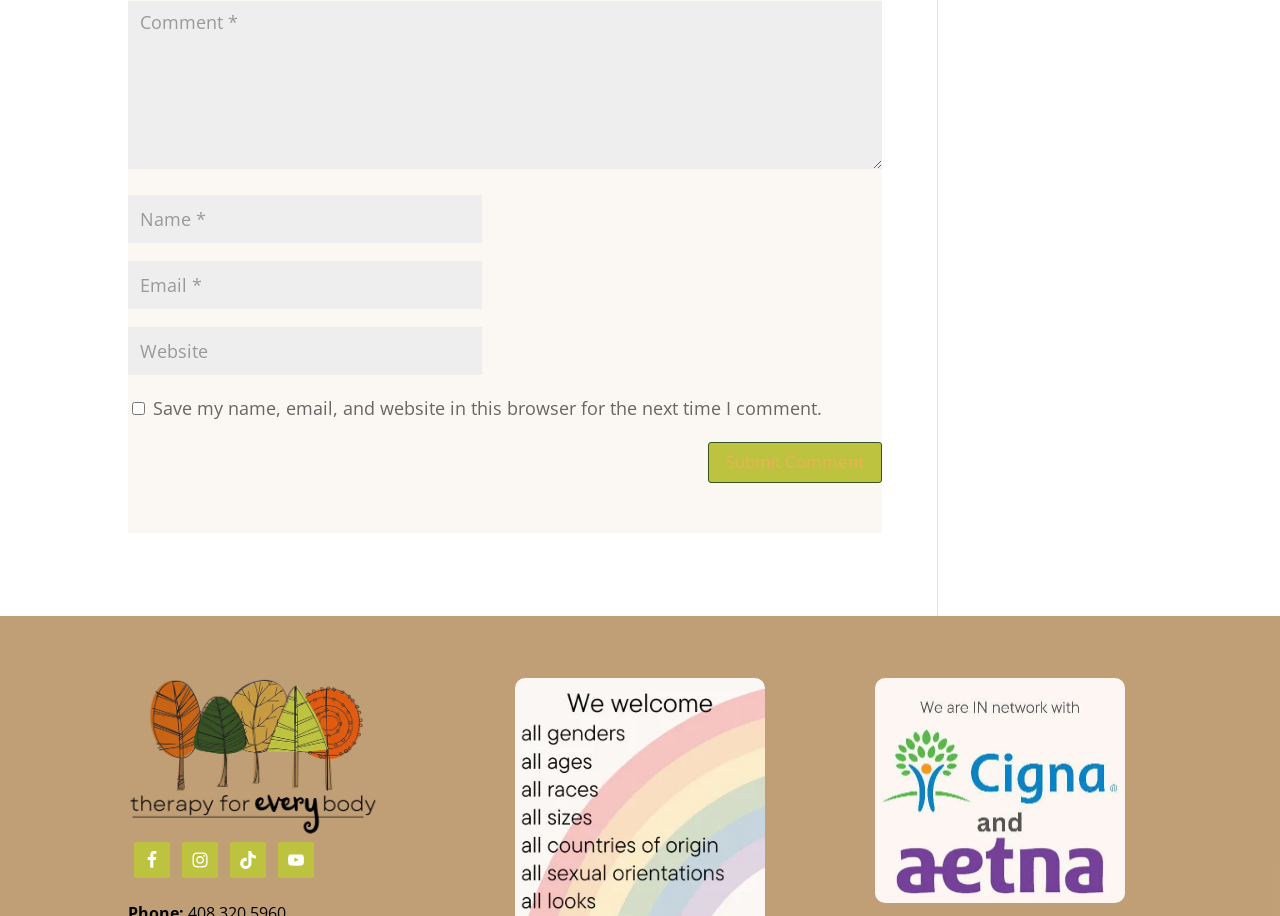Is the website related to therapy?
Look at the webpage screenshot and answer the question with a detailed explanation.

There is an image at the top of the page with a label 'Therapy for Every Body' which indicates that the website is related to therapy.